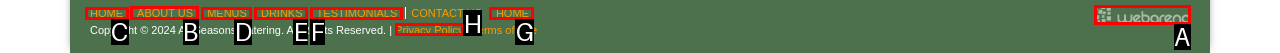Select the letter of the UI element you need to click to complete this task: view about us.

B